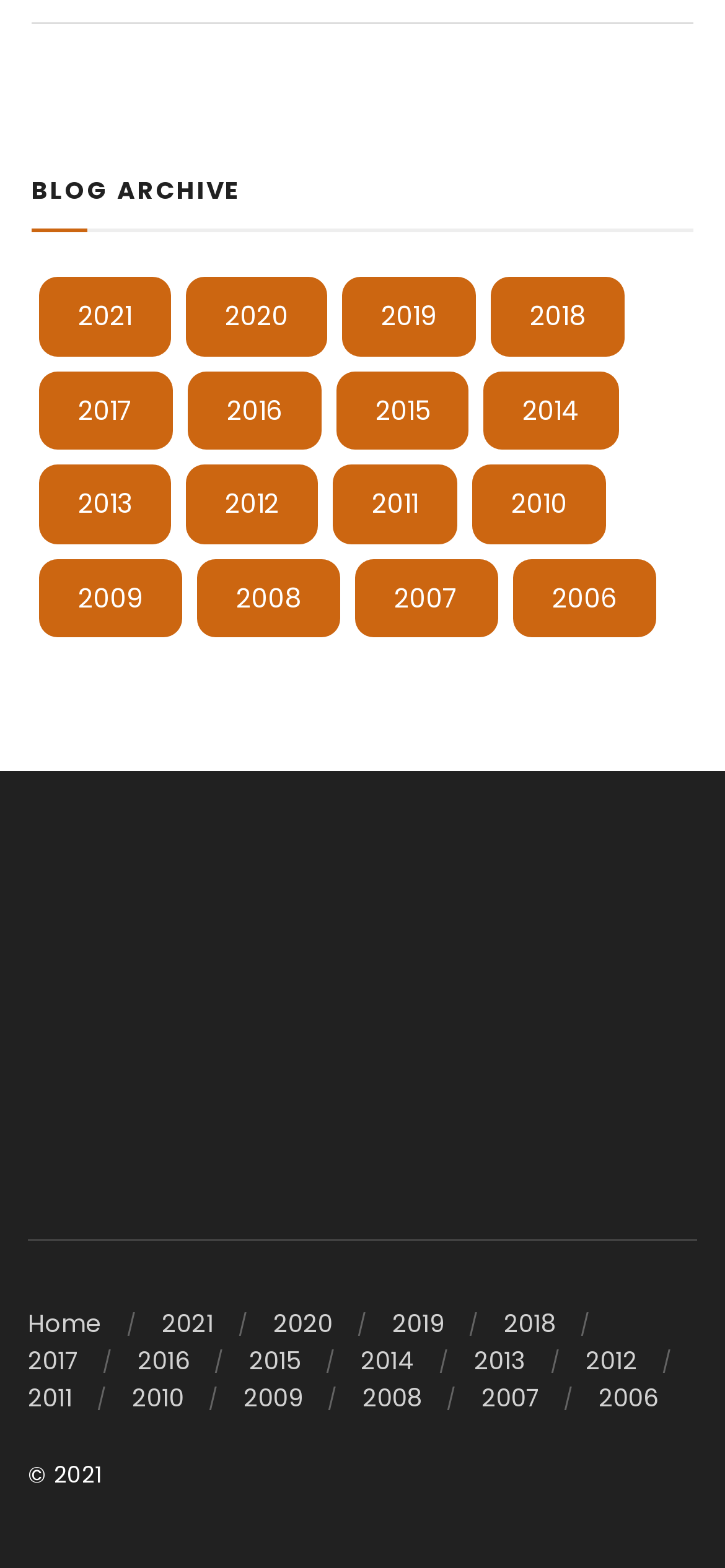Pinpoint the bounding box coordinates of the clickable element to carry out the following instruction: "View blog archive for 2021."

[0.054, 0.177, 0.236, 0.227]